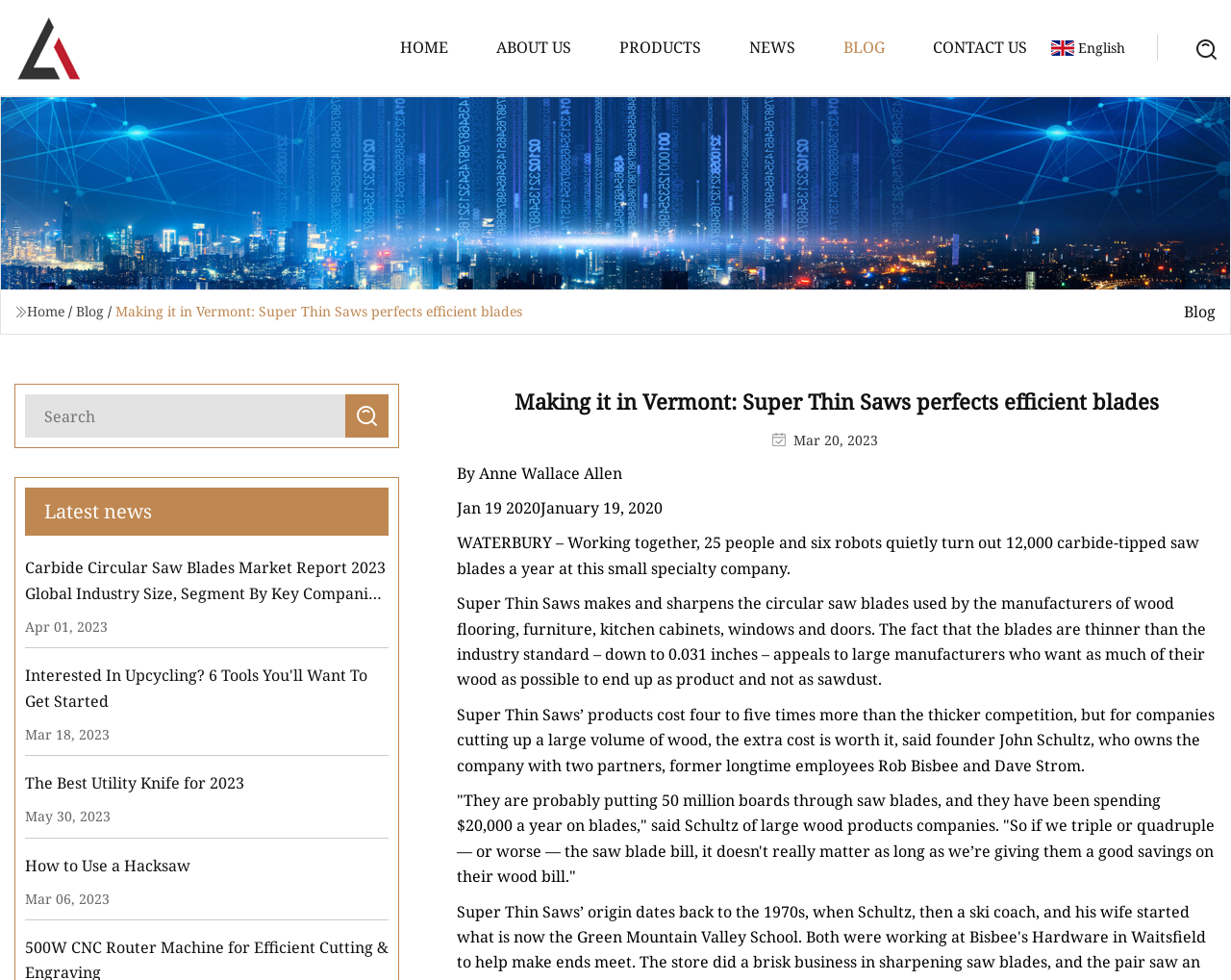What is the advantage of using Super Thin Saws' products?
Please ensure your answer is as detailed and informative as possible.

The advantage of using Super Thin Saws' products is that they reduce sawdust, which is beneficial for large manufacturers who want to minimize waste and maximize their wood product output. This is mentioned in the text, specifically in the sentence 'The fact that the blades are thinner than the industry standard – down to 0.031 inches – appeals to large manufacturers who want as much of their wood as possible to end up as product and not as sawdust.'